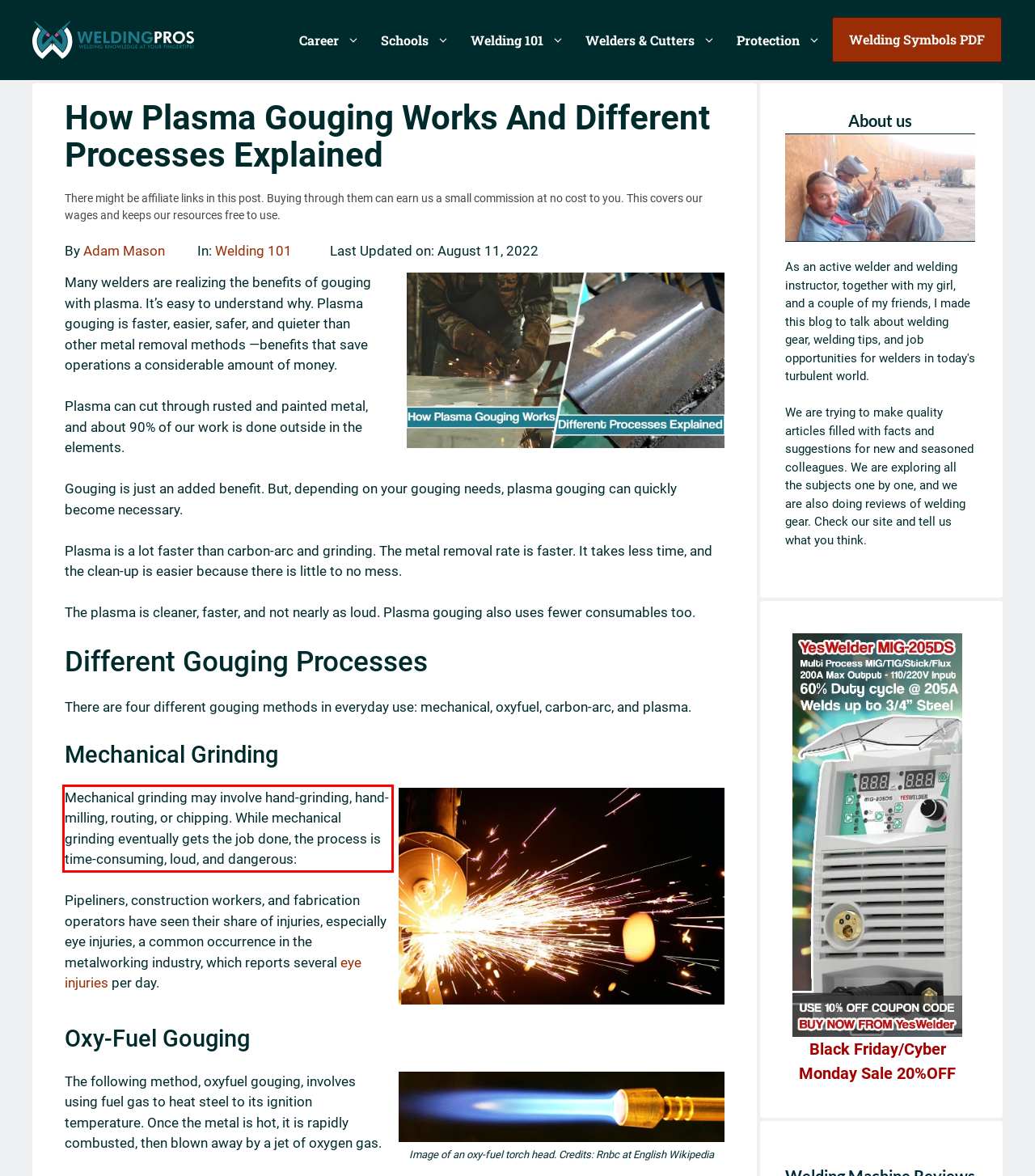Please examine the webpage screenshot containing a red bounding box and use OCR to recognize and output the text inside the red bounding box.

Mechanical grinding may involve hand-grinding, hand-milling, routing, or chipping. While mechanical grinding eventually gets the job done, the process is time-consuming, loud, and dangerous: